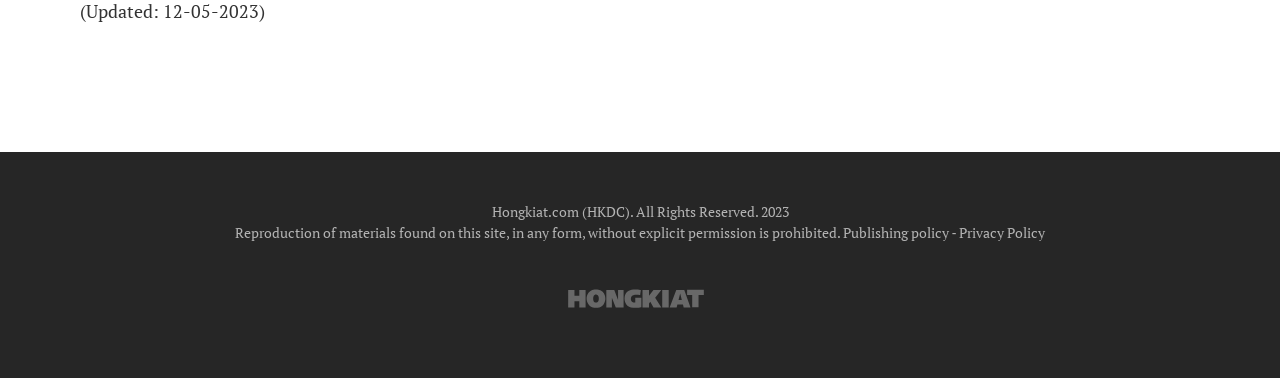Provide a brief response to the question below using one word or phrase:
What is the purpose of the 'Publishing policy' link?

To provide publishing policy information